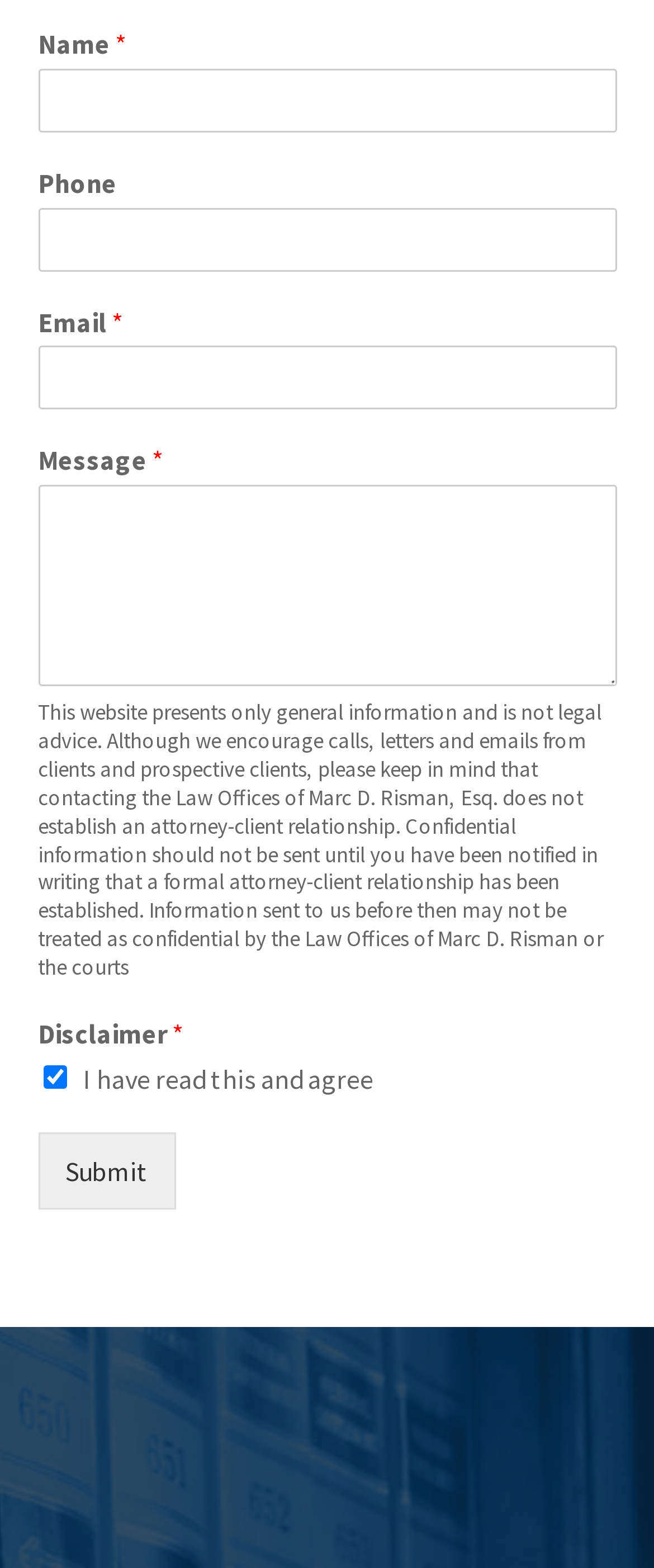Using the provided element description: "parent_node: Phone name="wpforms[fields][1]"", identify the bounding box coordinates. The coordinates should be four floats between 0 and 1 in the order [left, top, right, bottom].

[0.058, 0.132, 0.942, 0.173]